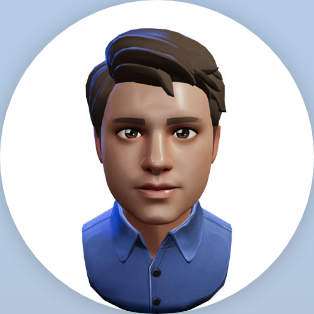Give a one-word or one-phrase response to the question: 
What is Shafi Ahmed's role at AIMEDIS?

Chief Medical Metaverse Officer